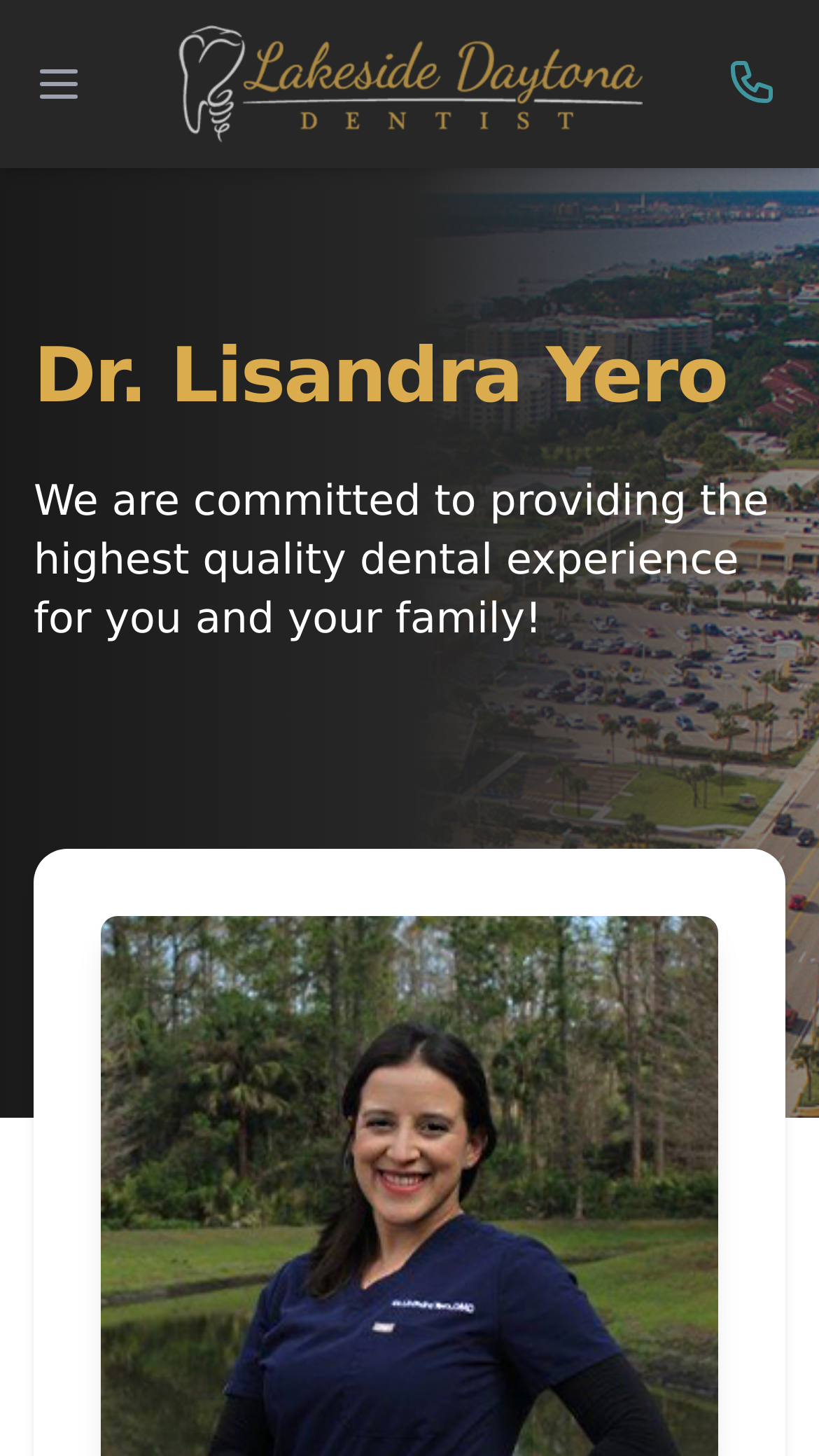Could you identify the text that serves as the heading for this webpage?

Dr. Lisandra Yero